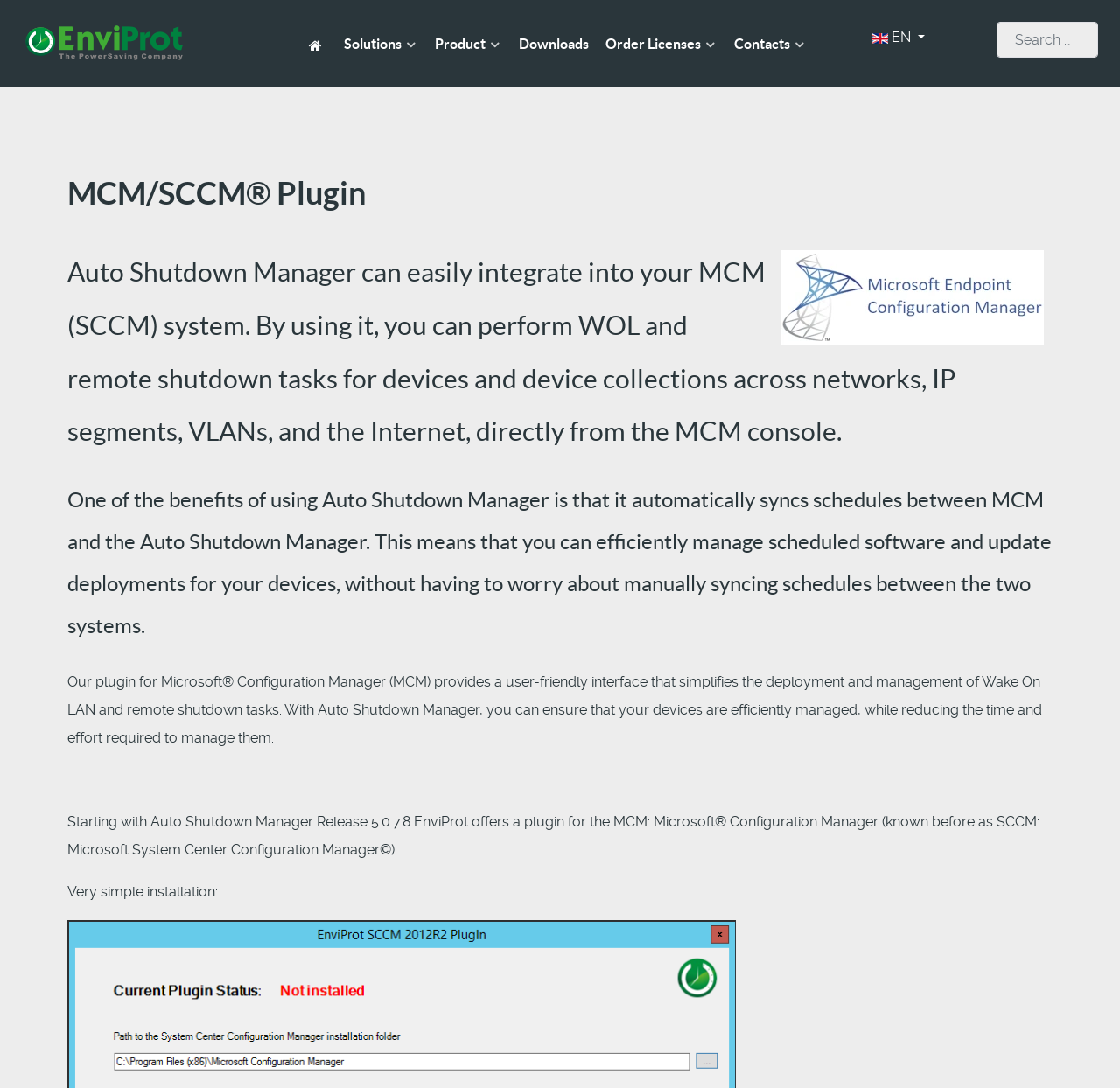Can you determine the bounding box coordinates of the area that needs to be clicked to fulfill the following instruction: "Go to the Solutions page"?

[0.307, 0.03, 0.374, 0.053]